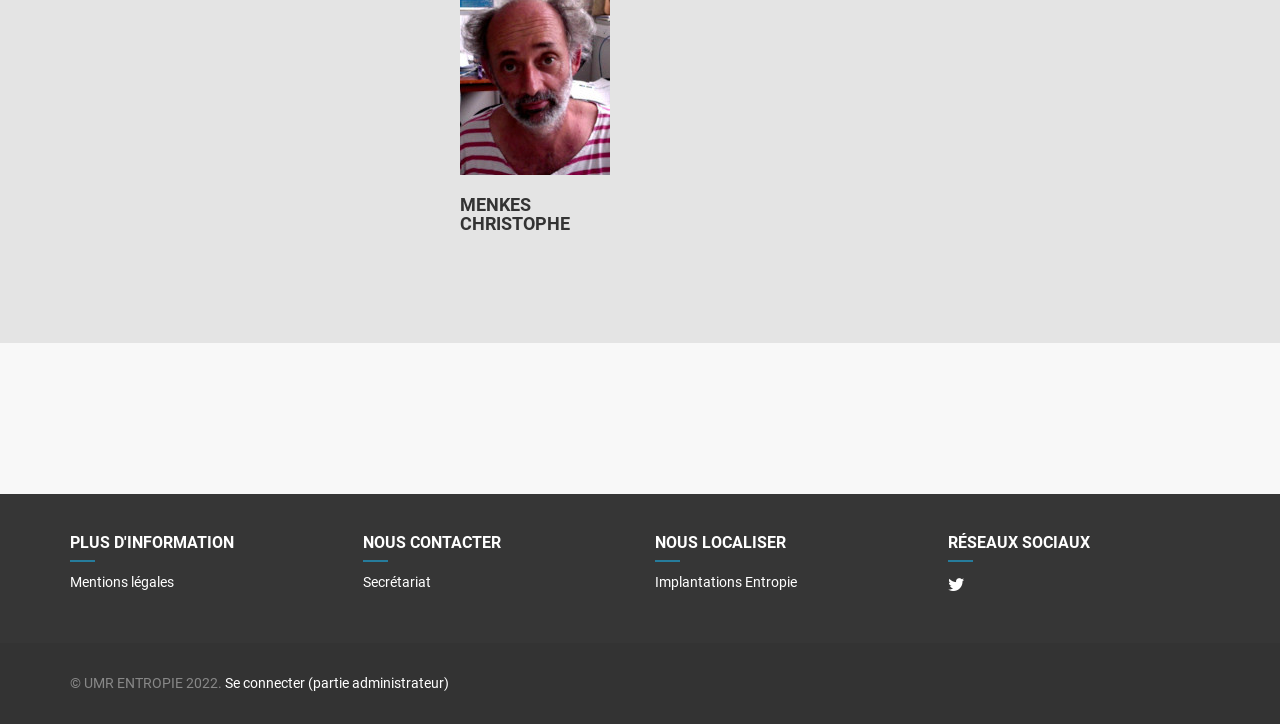Reply to the question with a single word or phrase:
What is the name of the research unit?

UMR ENTROPIE